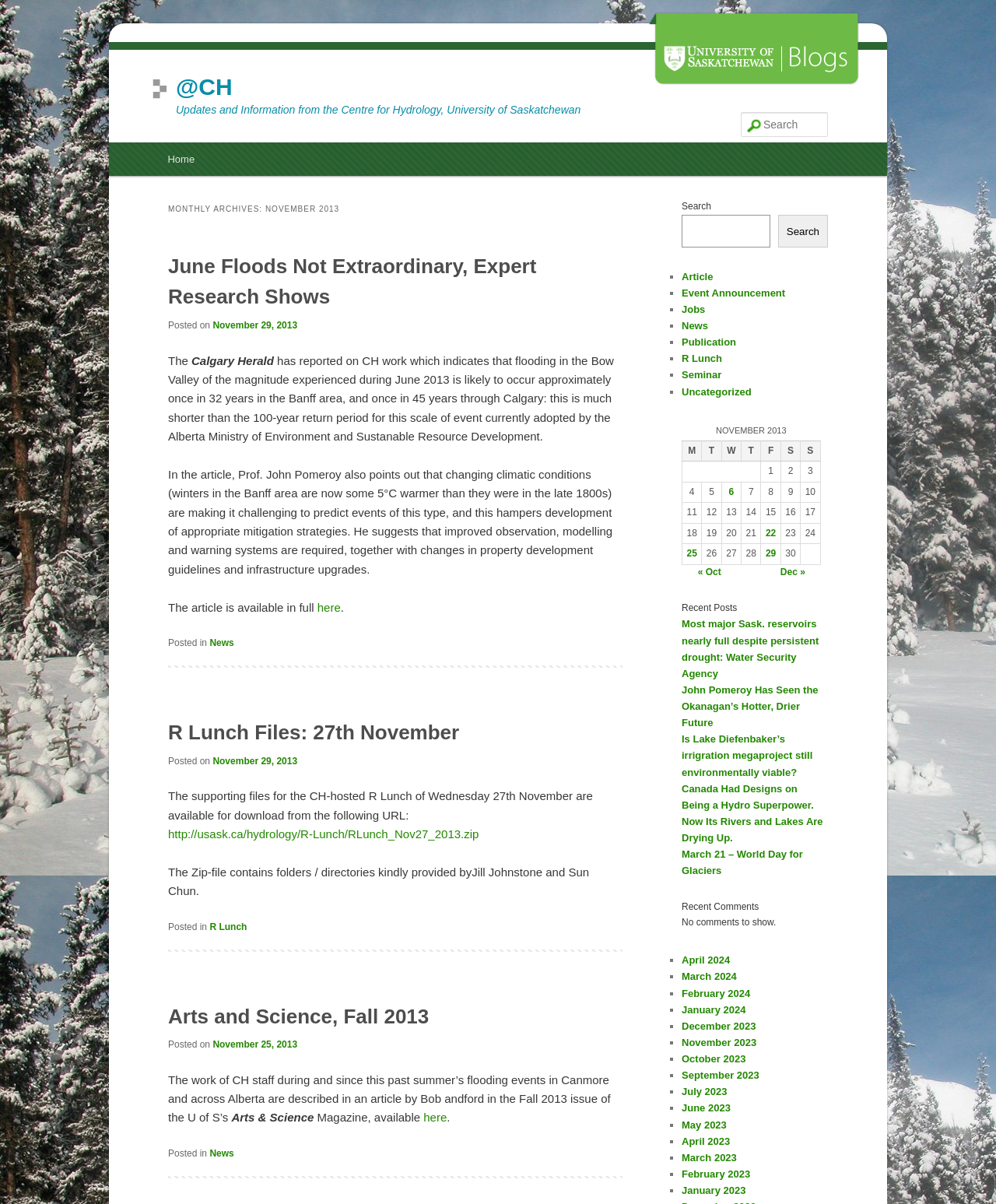Pinpoint the bounding box coordinates of the area that must be clicked to complete this instruction: "Click on the 'Home' link".

[0.16, 0.118, 0.203, 0.146]